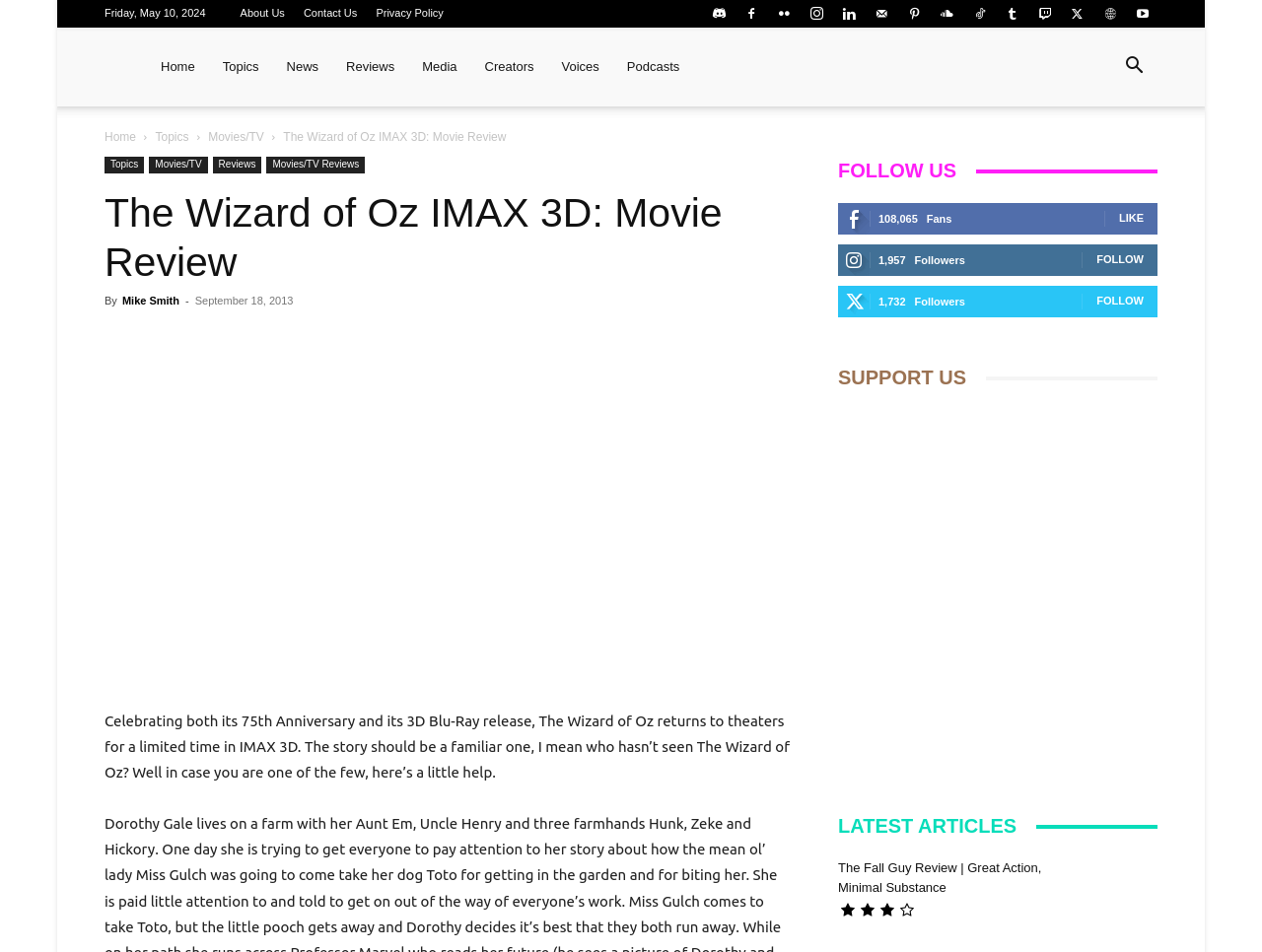Determine the bounding box of the UI element mentioned here: "About Us". The coordinates must be in the format [left, top, right, bottom] with values ranging from 0 to 1.

[0.19, 0.007, 0.226, 0.02]